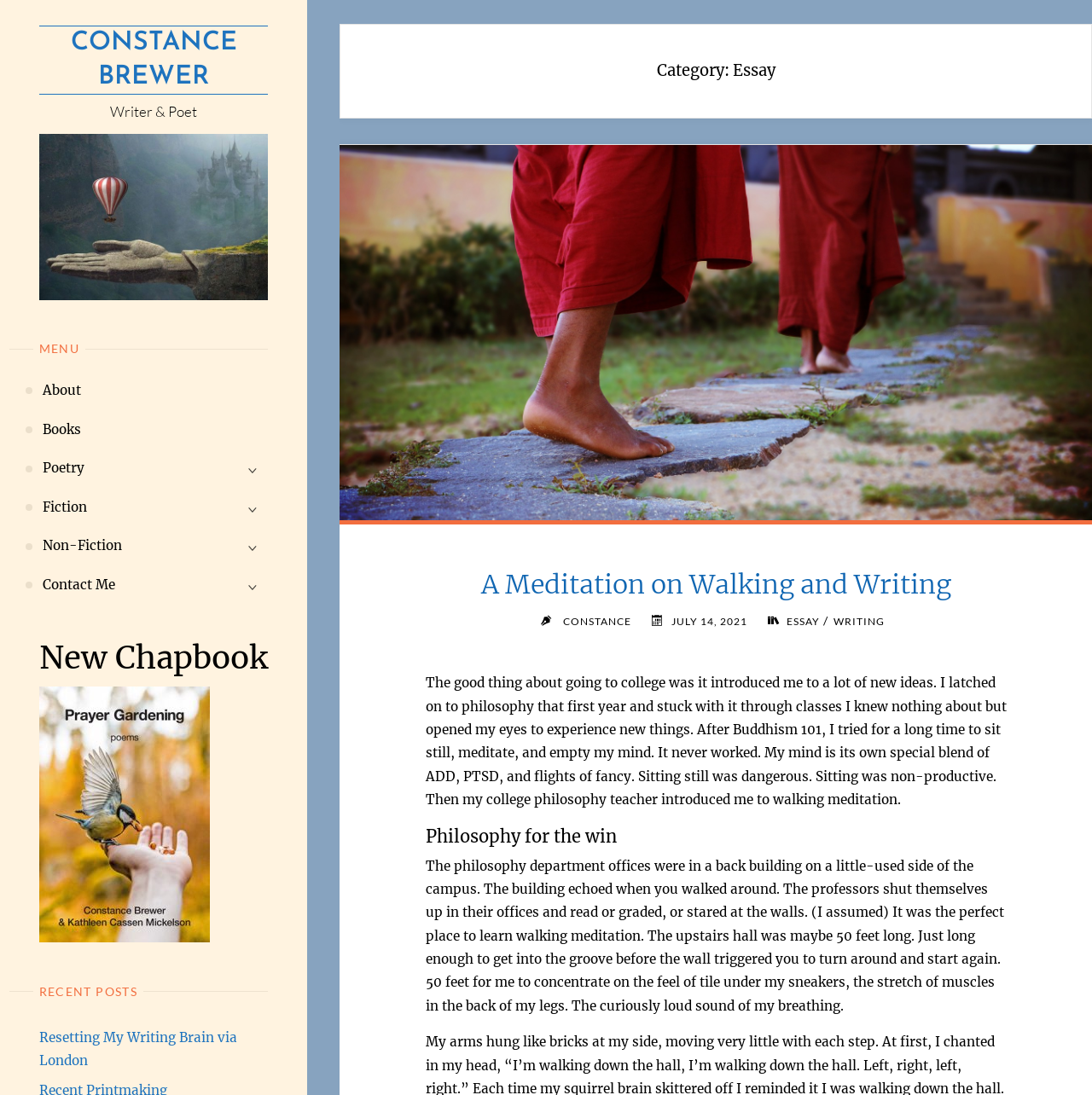What is the date of the post 'A Meditation on Walking and Writing'?
Using the details from the image, give an elaborate explanation to answer the question.

The date of the post 'A Meditation on Walking and Writing' is JULY 14, 2021, which is indicated by the time element located below the heading 'A Meditation on Walking and Writing'.